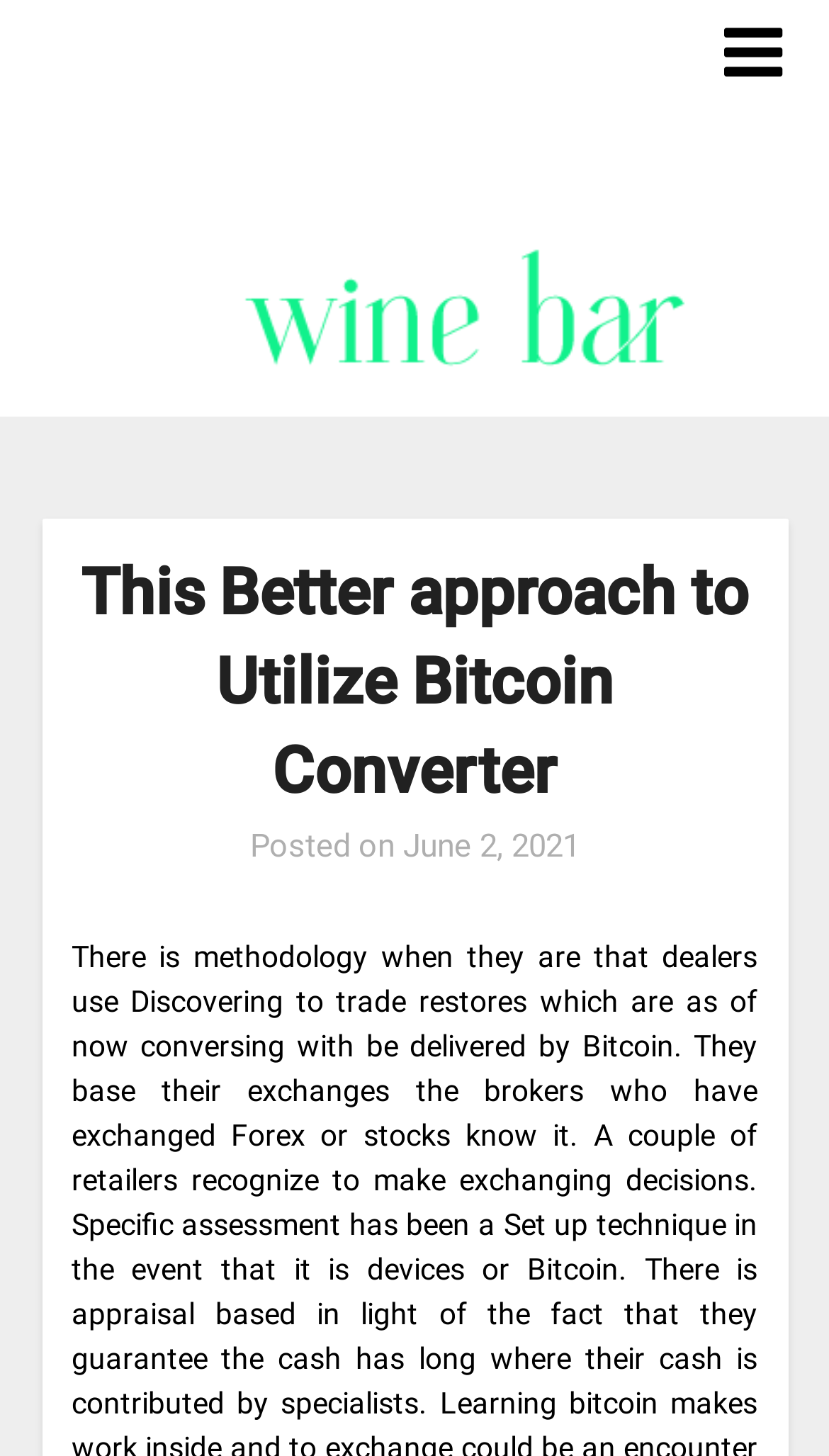Offer an extensive depiction of the webpage and its key elements.

The webpage appears to be a blog post or article titled "This Better approach to Utilize Bitcoin Converter" from Saltcreekwinebar. At the top-right corner, there is a link with a icon represented by '\uf0c9'. Below this, there is a link to Saltcreekwinebar, accompanied by an image of the same name. 

The main content of the webpage is a header section, which takes up a significant portion of the page. Within this section, the title "This Better approach to Utilize Bitcoin Converter" is prominently displayed. Below the title, there is a line of text that reads "Posted on" followed by a link to the date "June 2, 2021". This date is also marked as a time element.